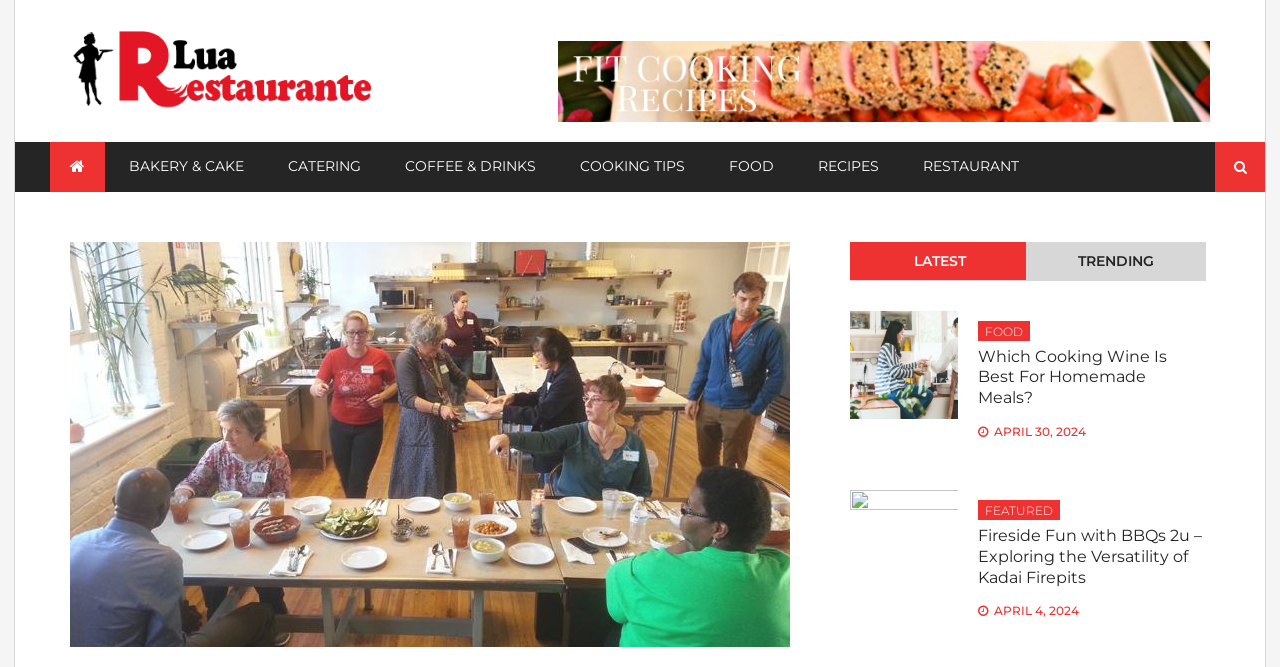Pinpoint the bounding box coordinates of the clickable element needed to complete the instruction: "Learn about BBQs 2u". The coordinates should be provided as four float numbers between 0 and 1: [left, top, right, bottom].

[0.764, 0.789, 0.94, 0.882]